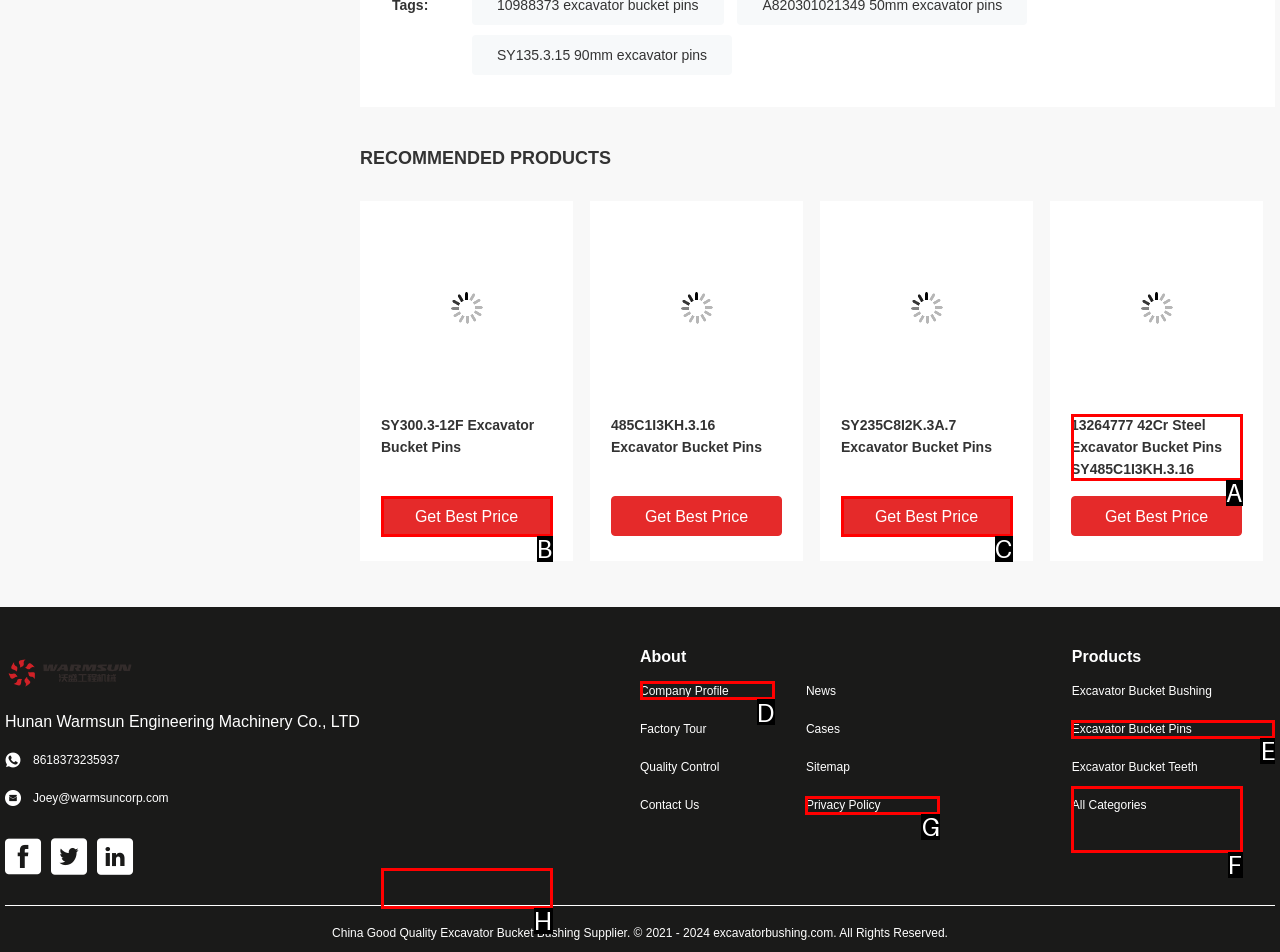Identify the correct UI element to click for this instruction: Learn more about the company profile
Respond with the appropriate option's letter from the provided choices directly.

D